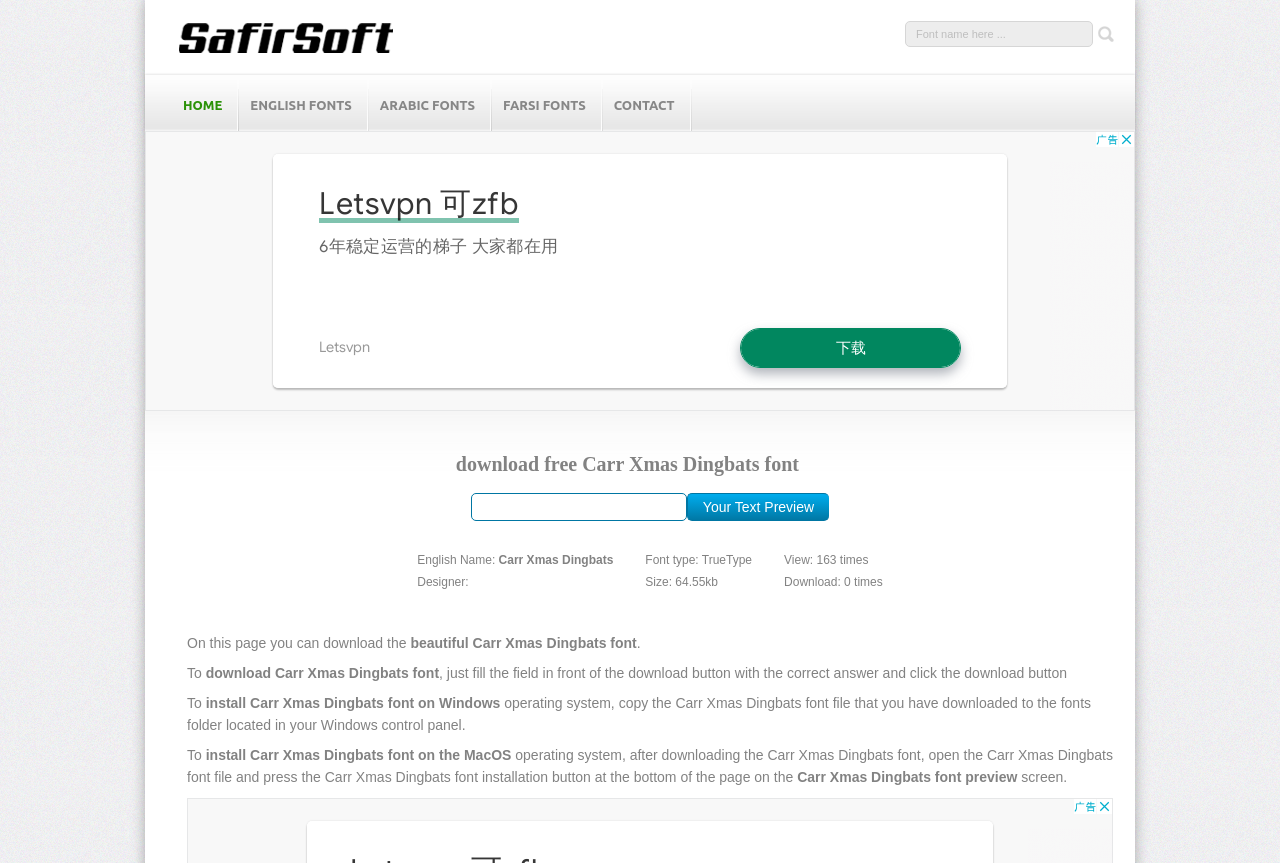Identify the bounding box coordinates of the region I need to click to complete this instruction: "Enter font name".

[0.707, 0.024, 0.854, 0.054]